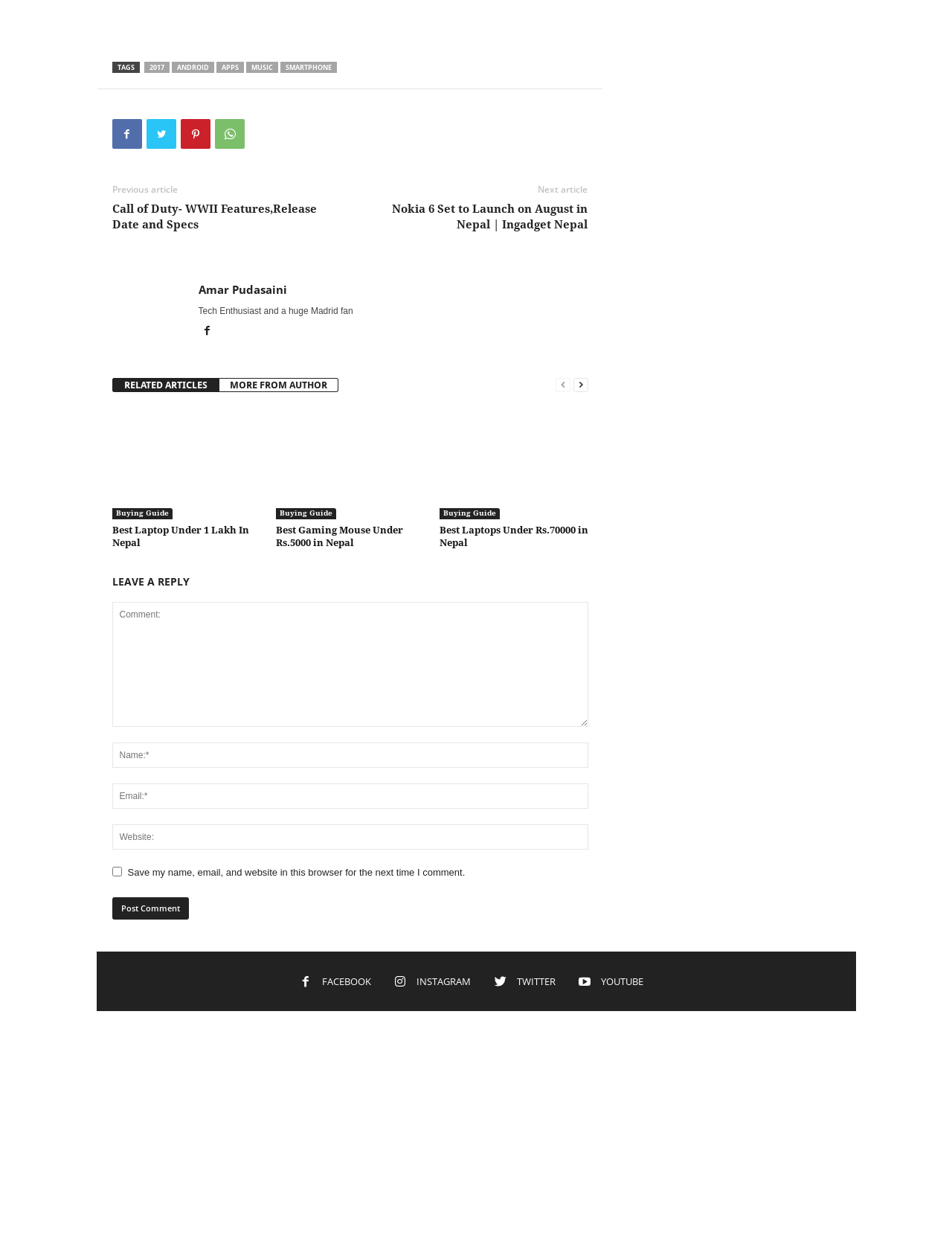Provide the bounding box coordinates for the UI element that is described by this text: "name="author" placeholder="Name:*"". The coordinates should be in the form of four float numbers between 0 and 1: [left, top, right, bottom].

[0.118, 0.6, 0.618, 0.62]